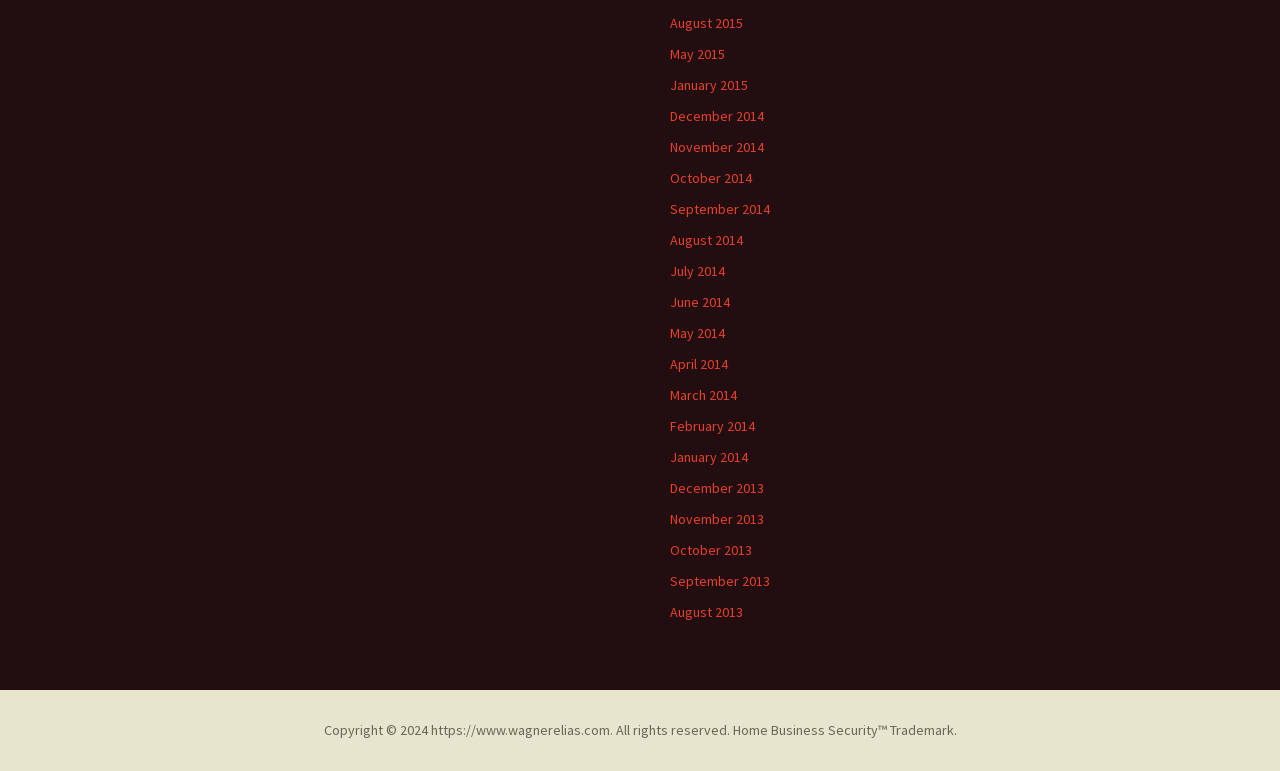What is the domain of the website?
Can you provide an in-depth and detailed response to the question?

I found the domain information at the bottom of the page, which states 'Copyright © 2024 https://www.wagnerelias.com. All rights reserved.' The domain of the website is wagnerelias.com.